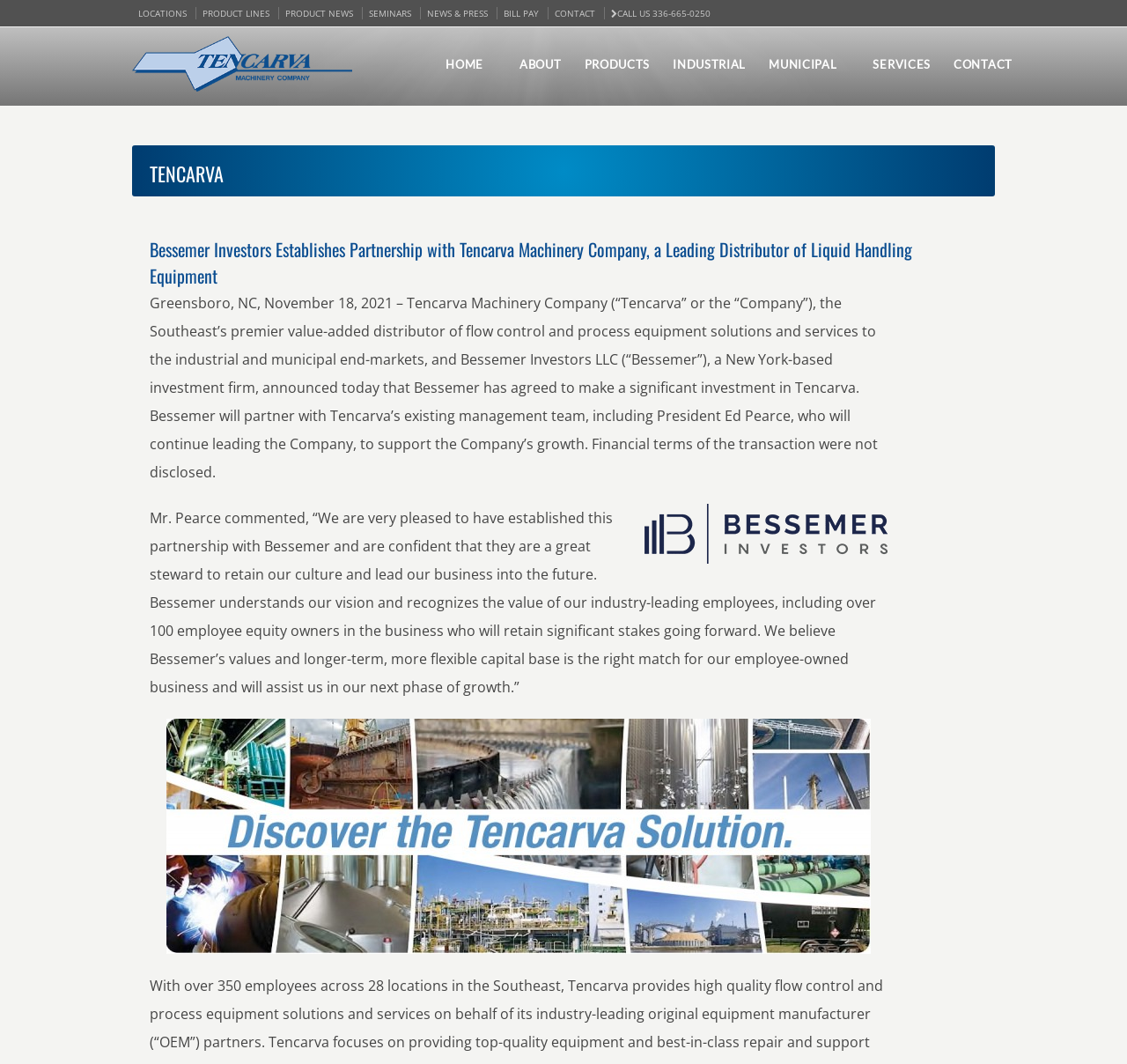Determine the bounding box coordinates of the UI element described below. Use the format (top-left x, top-left y, bottom-right x, bottom-right y) with floating point numbers between 0 and 1: NEWS & PRESS

[0.379, 0.007, 0.441, 0.018]